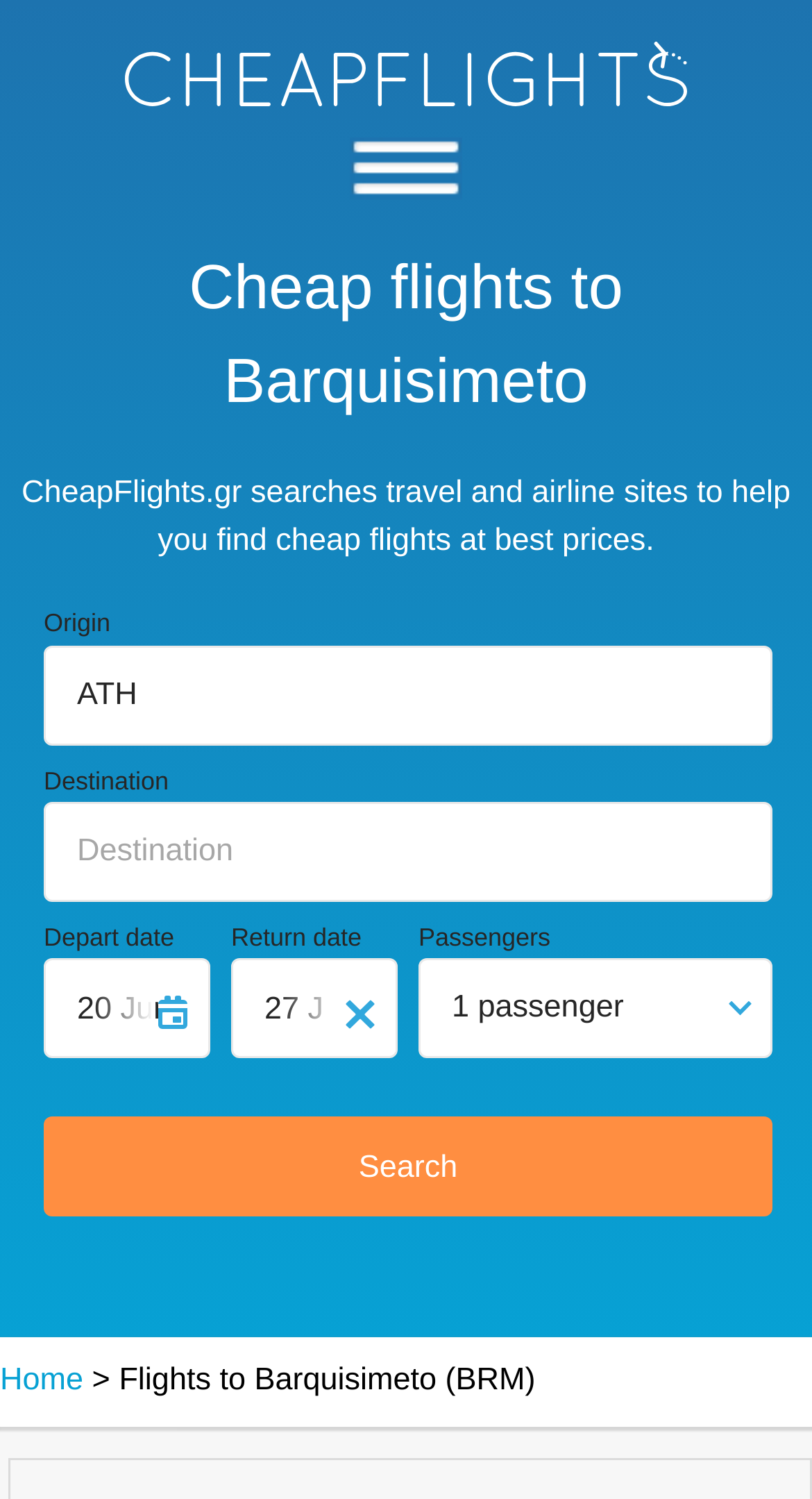Respond to the question below with a single word or phrase:
What is the default origin city?

Athens